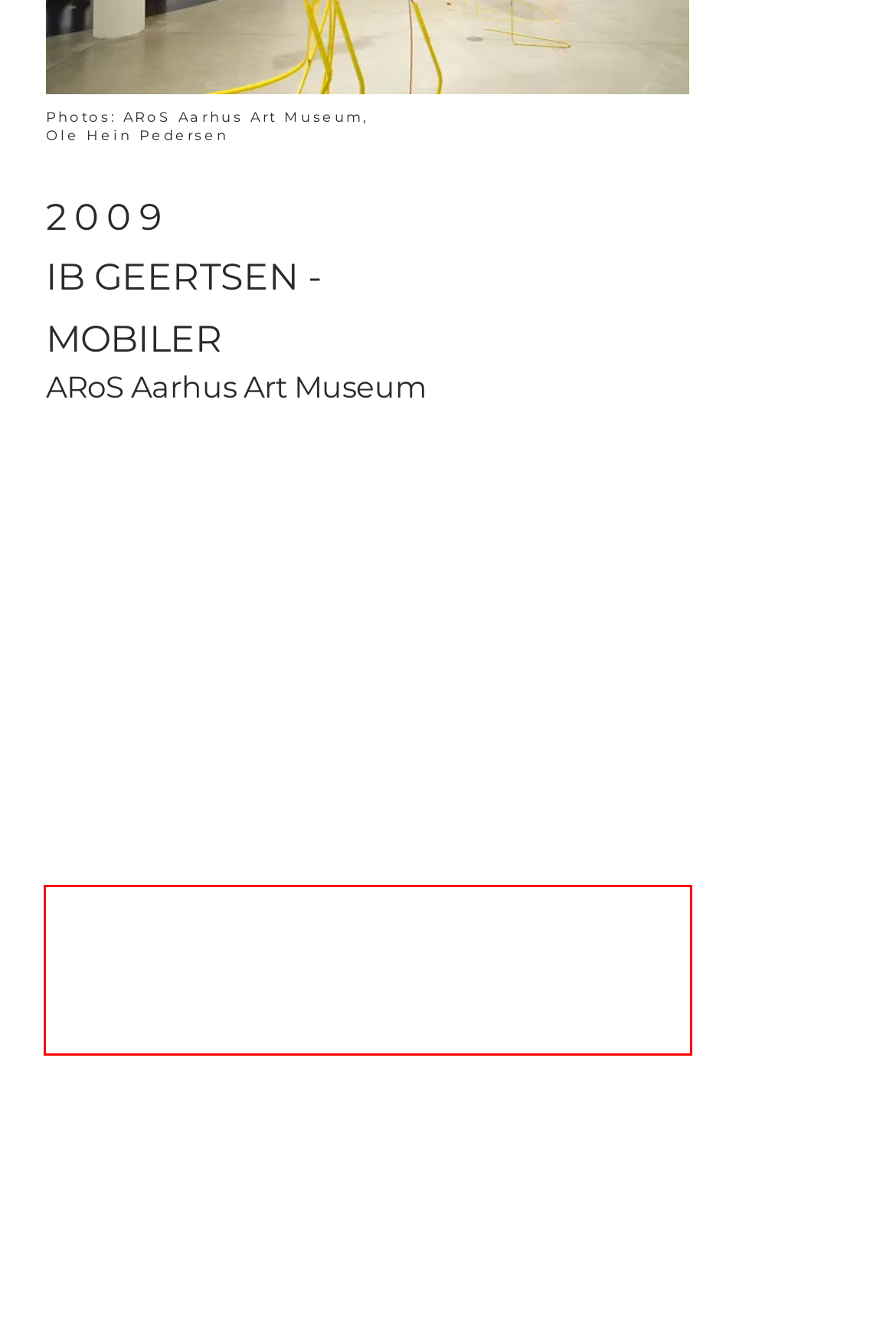You have a screenshot of a webpage with a UI element highlighted by a red bounding box. Use OCR to obtain the text within this highlighted area.

This was where Geertsen developed his approach to sculpture which was later expressed in the form and shape of his characteristic colorful mobiles.